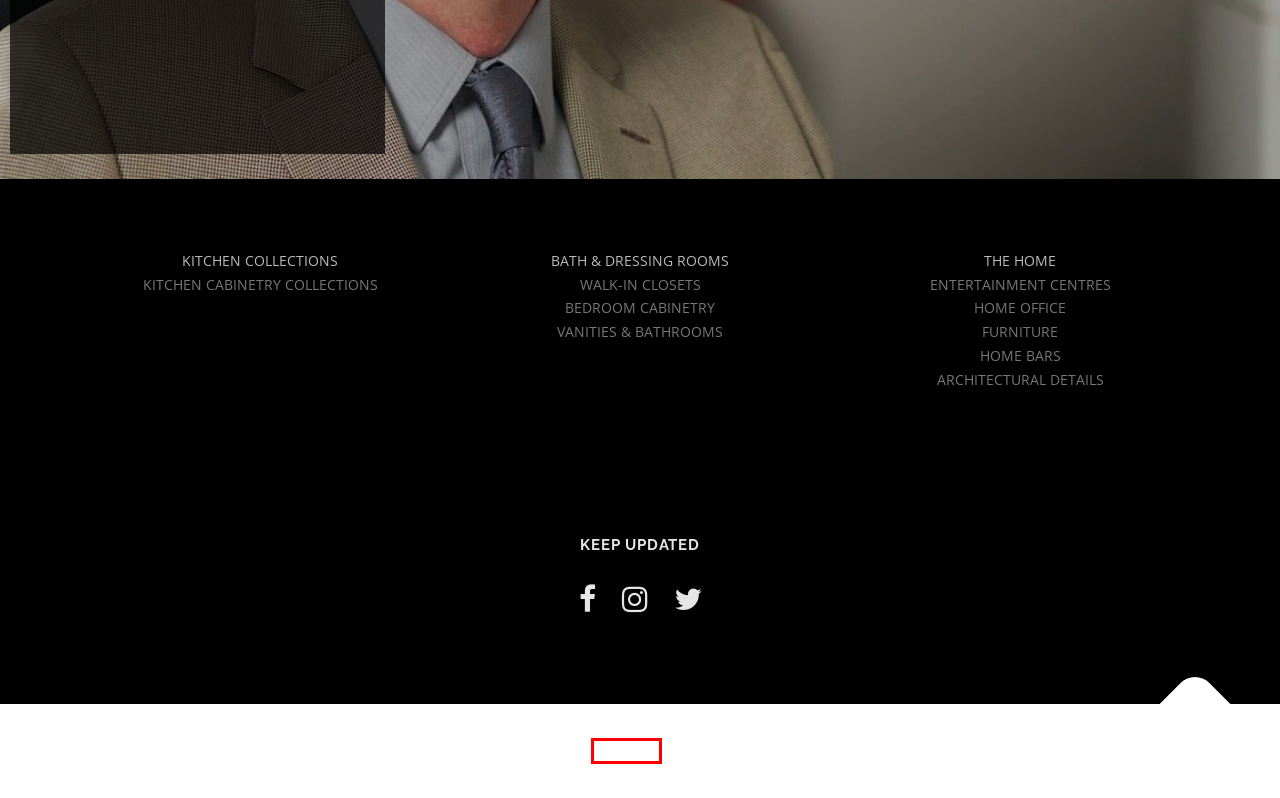You are looking at a screenshot of a webpage with a red bounding box around an element. Determine the best matching webpage description for the new webpage resulting from clicking the element in the red bounding box. Here are the descriptions:
A. WALK IN CLOSETS
B. ENTERTAINMENT CENTRES
C. Free One Page WordPress Theme 2024 - OnePress
D. ARCHITECTURAL DETAILS
E. HOME BARS
F. HOME OFFICE
G. KITCHEN CABINETRY COLLECTIONS
H. BEDROOM CABINETRY

C